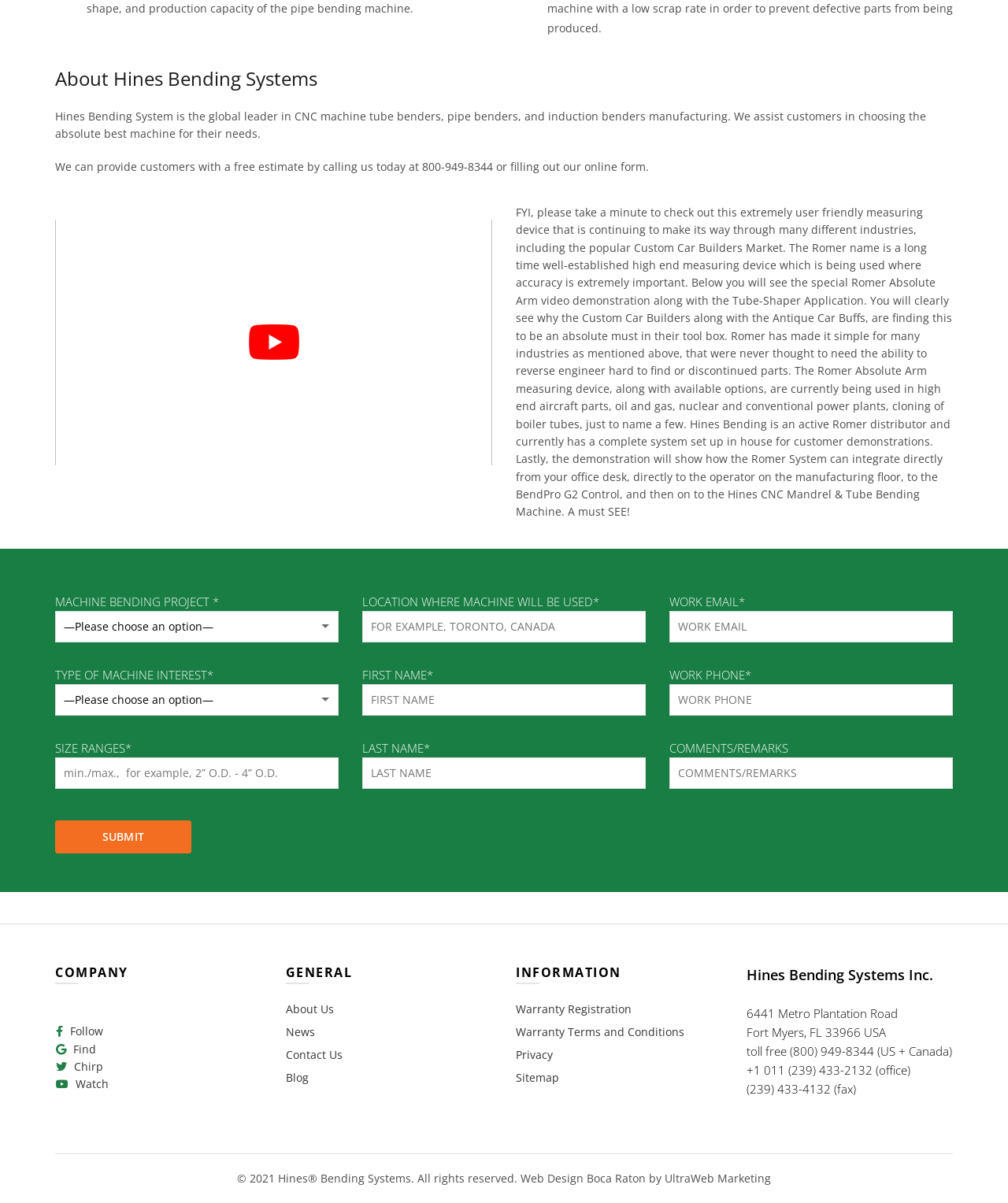Find the bounding box of the UI element described as: "+1 011 (239) 433-2132". The bounding box coordinates should be given as four float values between 0 and 1, i.e., [left, top, right, bottom].

[0.74, 0.883, 0.865, 0.896]